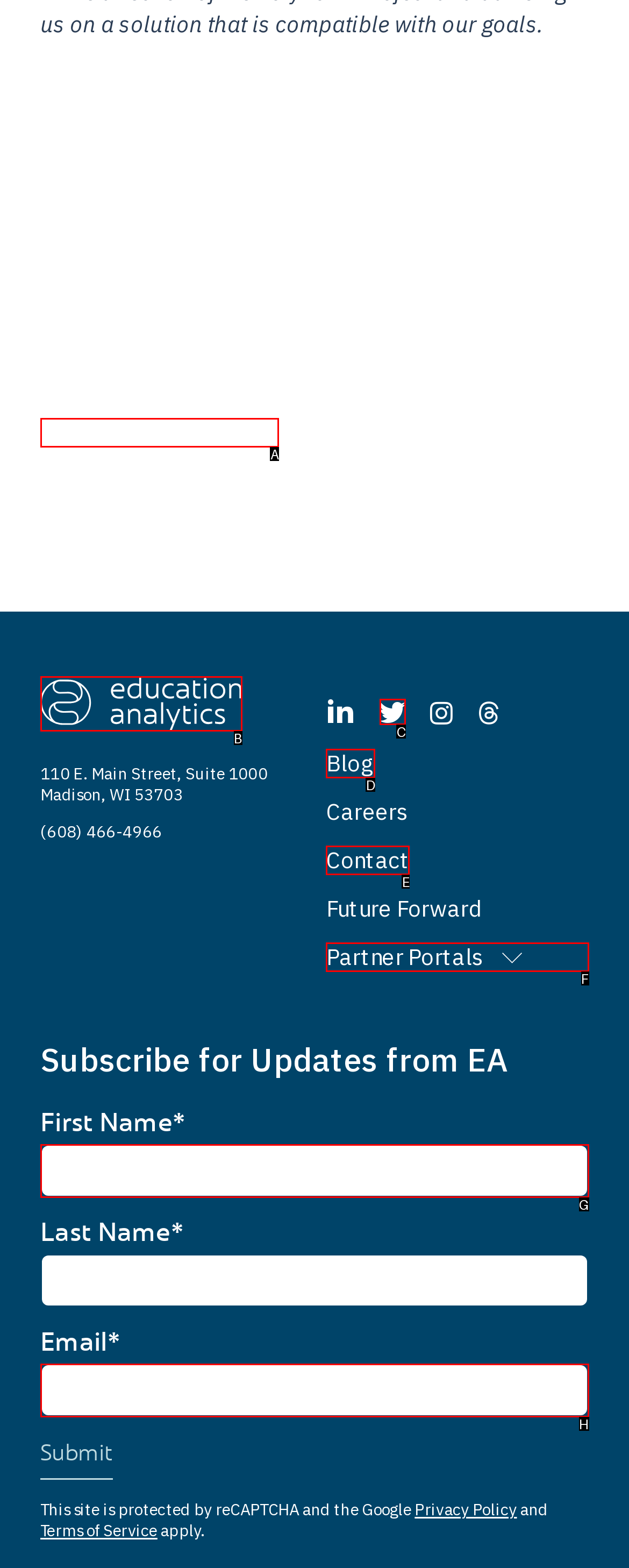Using the description: Partner Portals See all, find the corresponding HTML element. Provide the letter of the matching option directly.

F